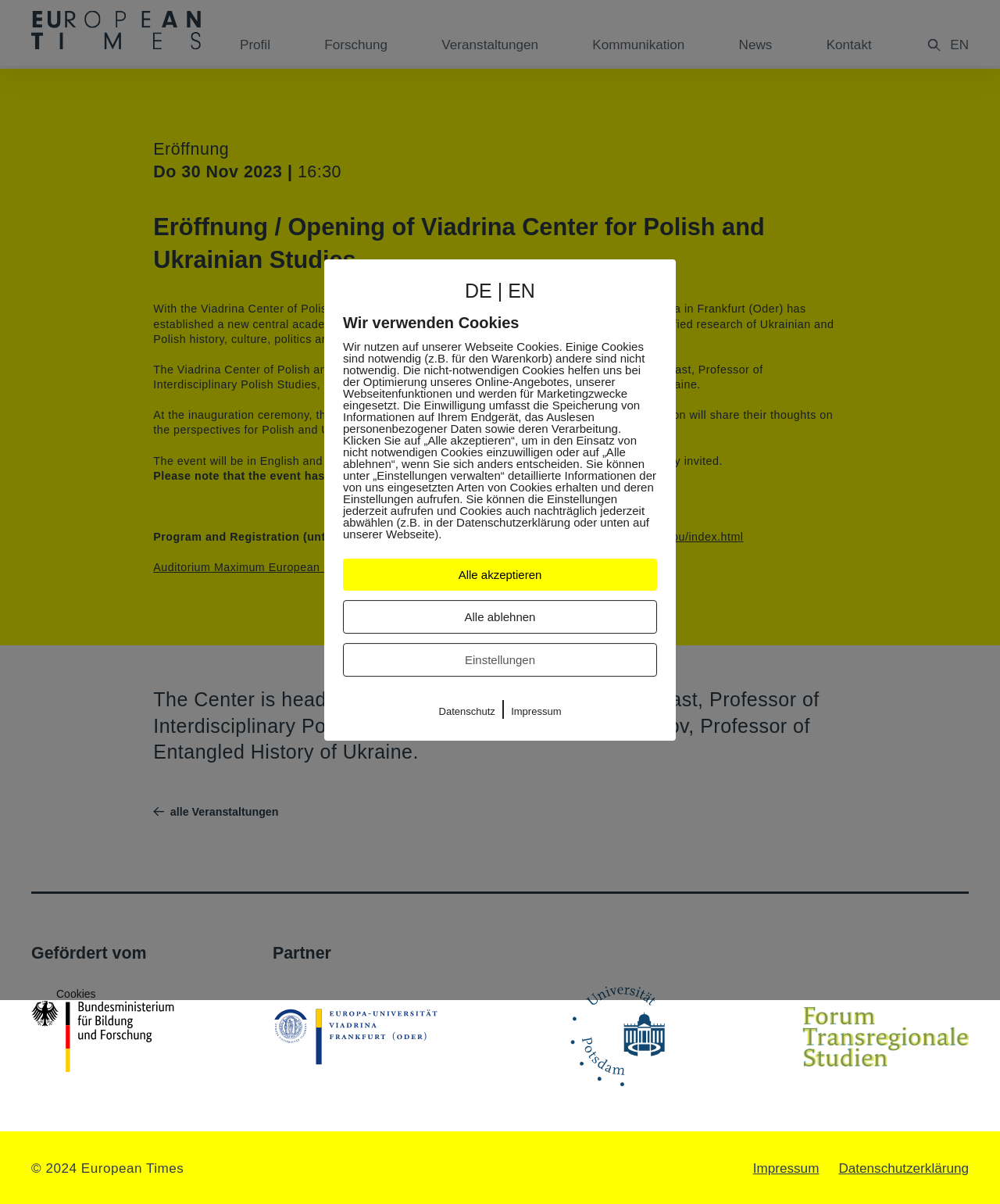Using the provided element description "Audio & Video", determine the bounding box coordinates of the UI element.

[0.383, 0.511, 0.506, 0.549]